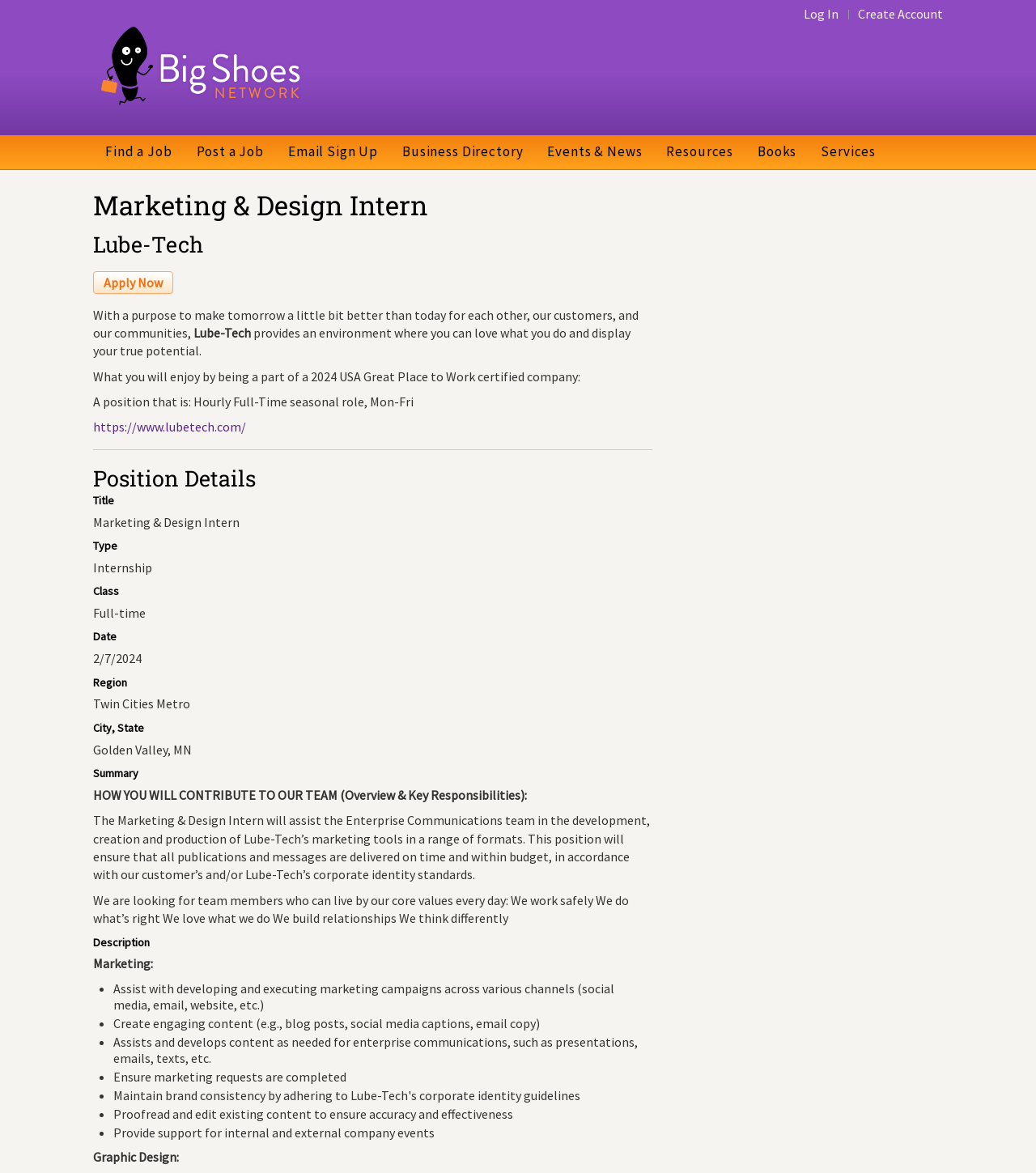Determine the bounding box coordinates for the area that needs to be clicked to fulfill this task: "Click the 'Apply Now' button". The coordinates must be given as four float numbers between 0 and 1, i.e., [left, top, right, bottom].

[0.09, 0.231, 0.167, 0.25]